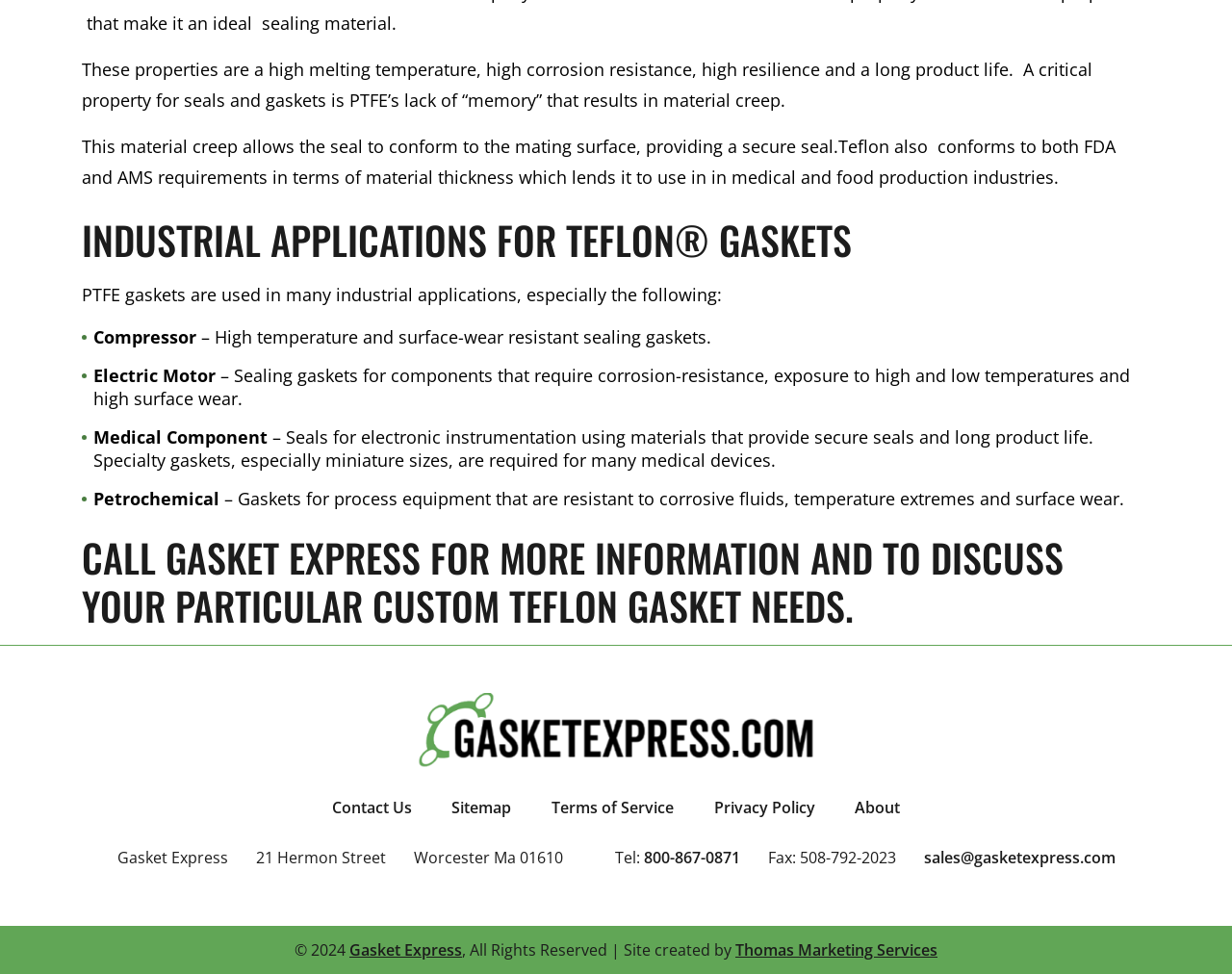Provide the bounding box coordinates for the UI element that is described by this text: "Contact Us". The coordinates should be in the form of four float numbers between 0 and 1: [left, top, right, bottom].

[0.269, 0.818, 0.334, 0.839]